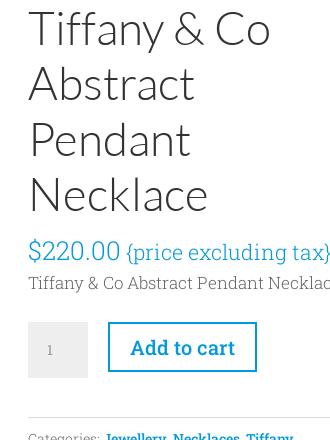Please reply with a single word or brief phrase to the question: 
What is the length of the chain?

40 cm or 16 inches